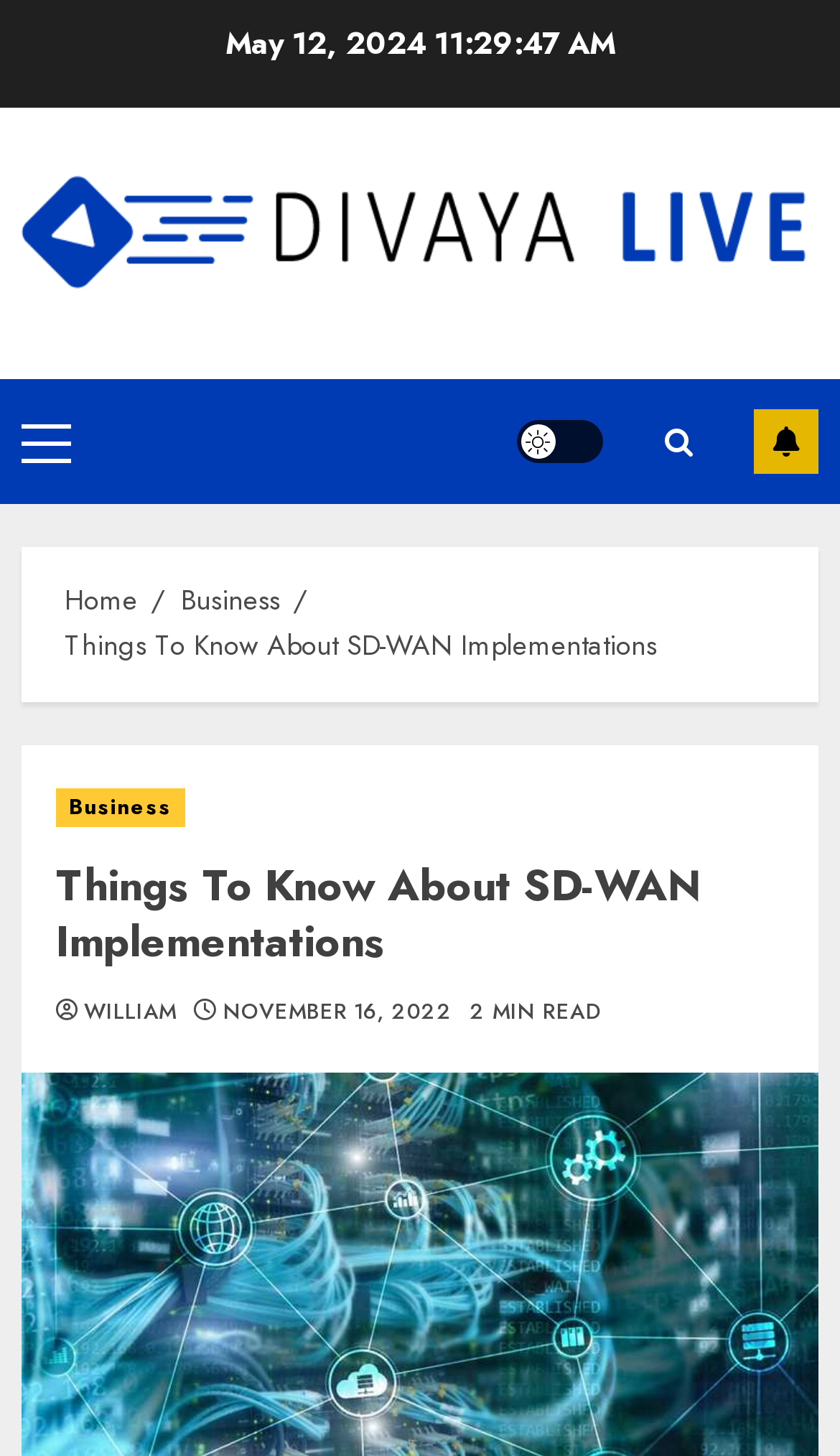Given the content of the image, can you provide a detailed answer to the question?
How many links are in the primary menu?

I found the primary menu by looking at the navigation element with the label 'Primary Menu'. Inside this element, I found one link element with the text 'Primary Menu', so there is only one link in the primary menu.